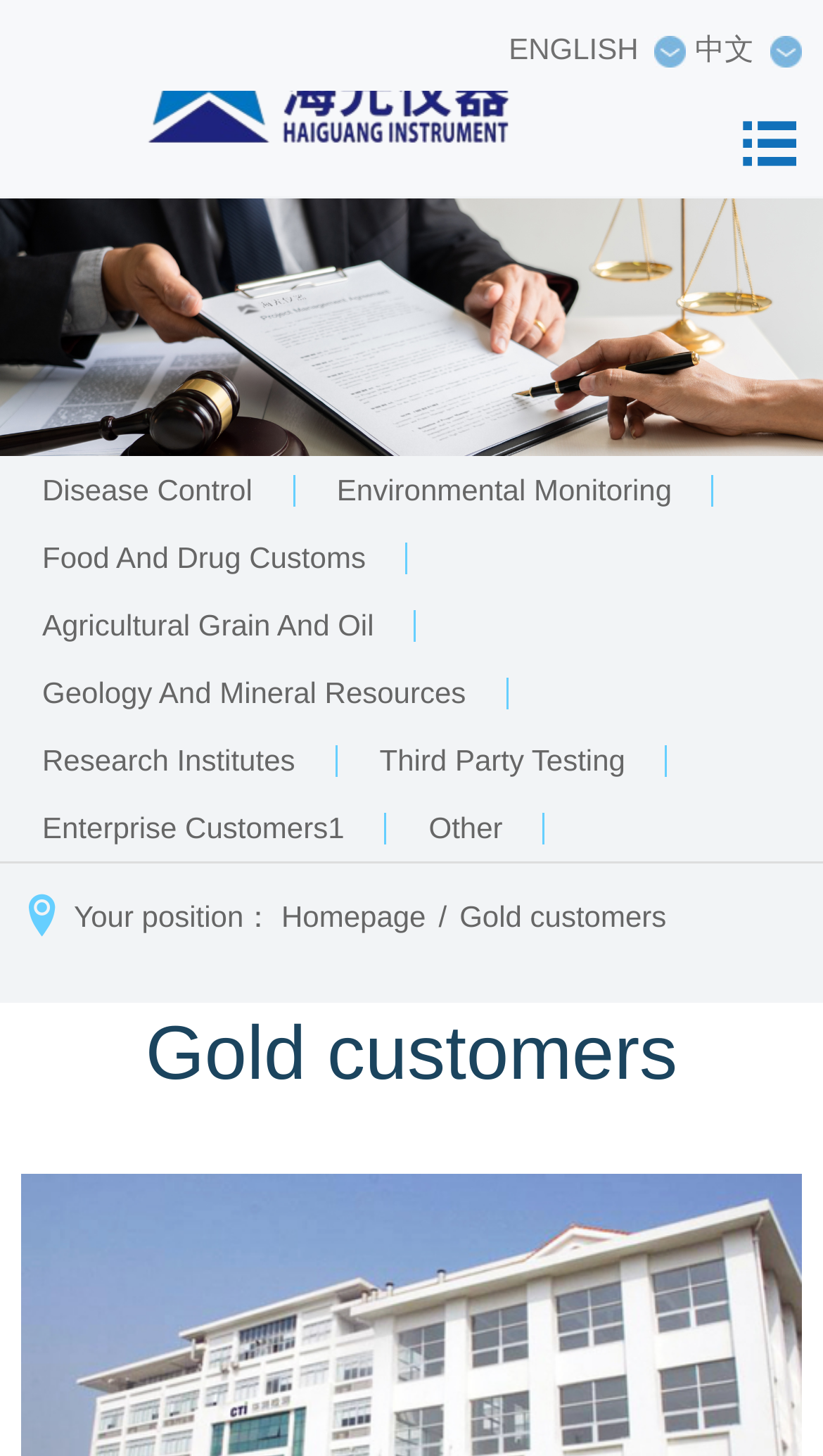How many categories are listed under 'Gold customers'?
Using the image, elaborate on the answer with as much detail as possible.

There are 8 links listed under the category 'Gold customers', including 'Disease Control', 'Environmental Monitoring', 'Food And Drug Customs', 'Agricultural Grain And Oil', 'Geology And Mineral Resources', 'Research Institutes', 'Third Party Testing', and 'Enterprise Customers1'.